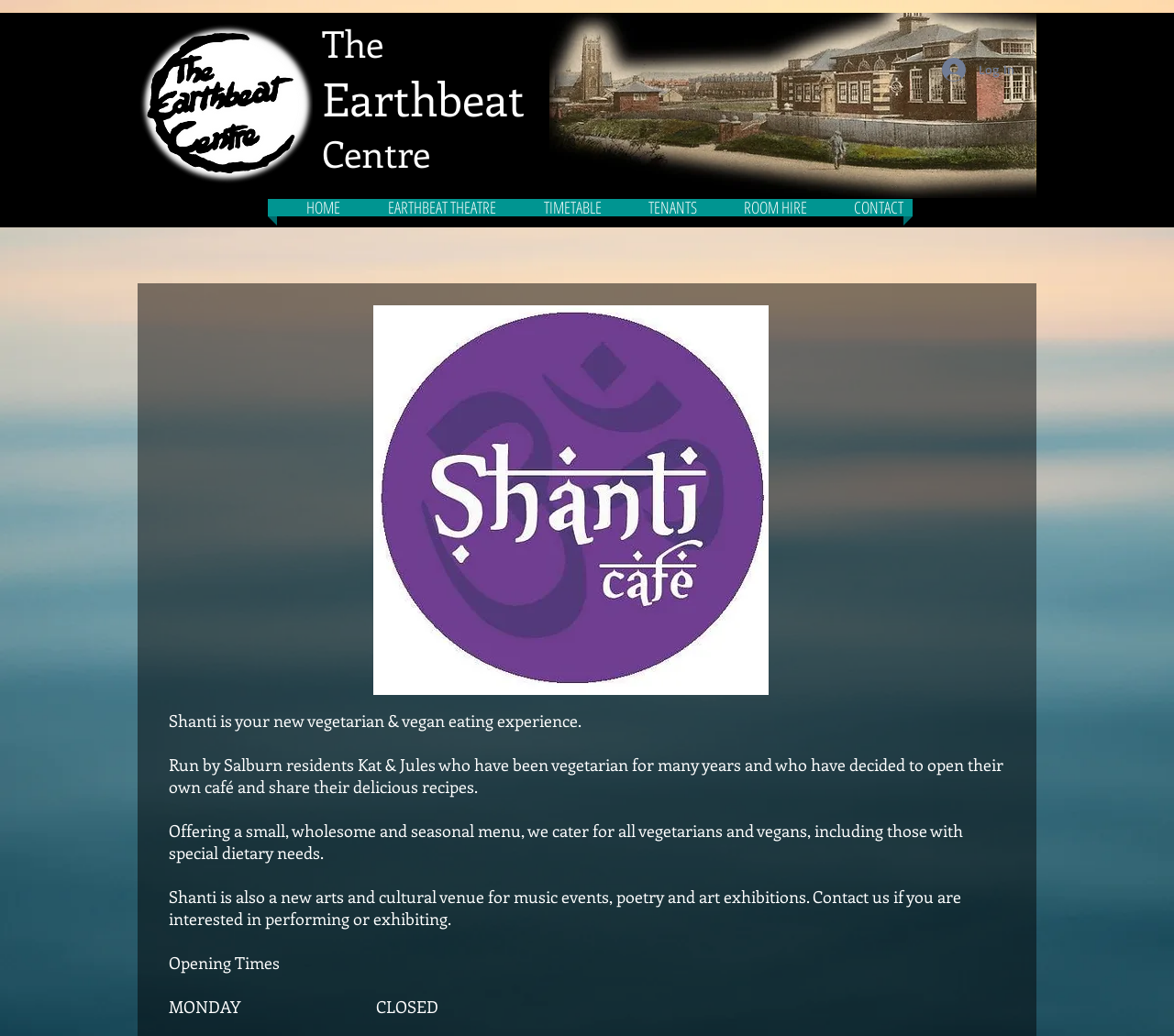Locate the bounding box of the UI element described by: "ROOM HIRE" in the given webpage screenshot.

[0.602, 0.192, 0.695, 0.209]